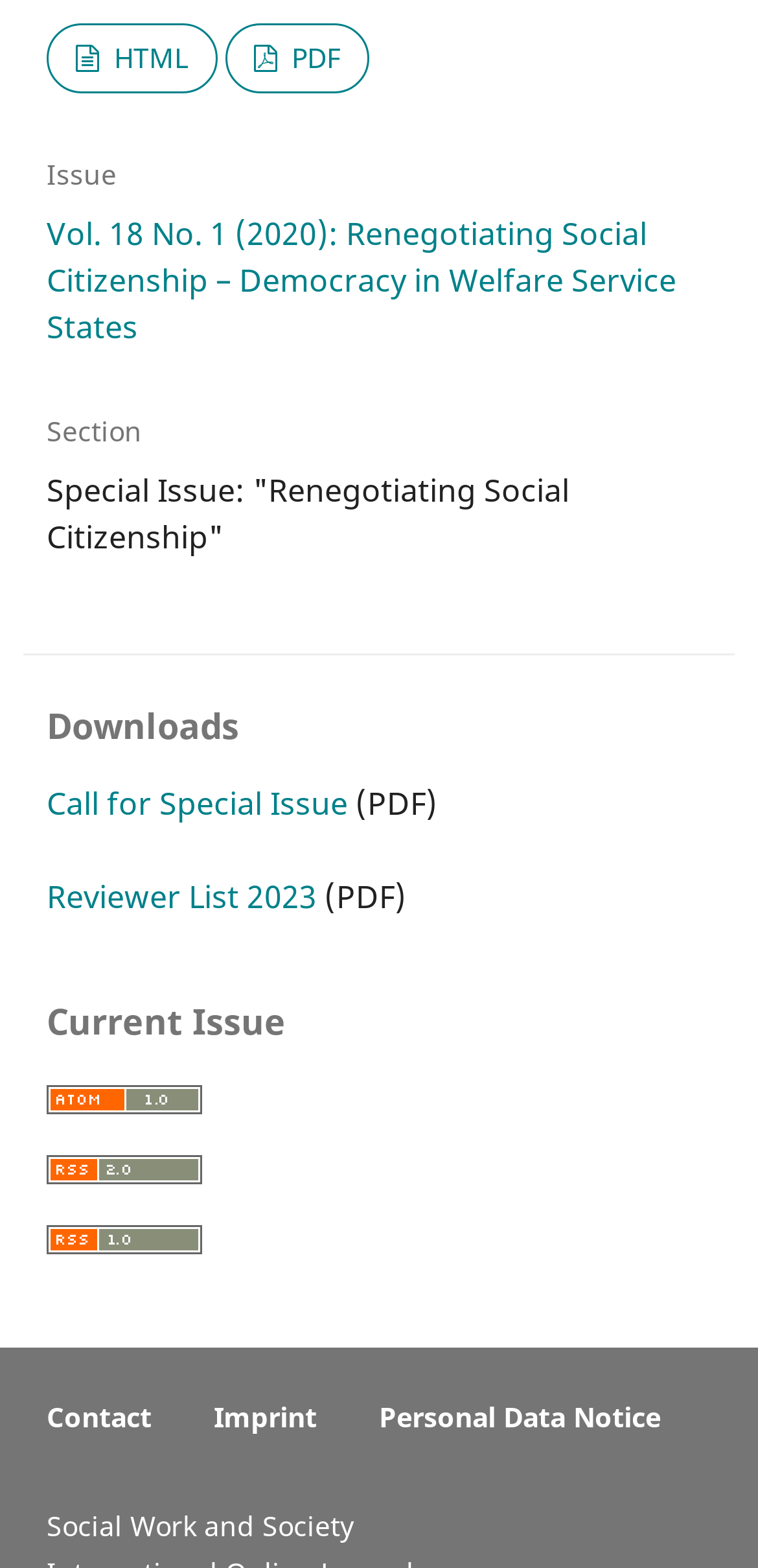Pinpoint the bounding box coordinates of the clickable area necessary to execute the following instruction: "read the special issue". The coordinates should be given as four float numbers between 0 and 1, namely [left, top, right, bottom].

[0.062, 0.135, 0.892, 0.222]